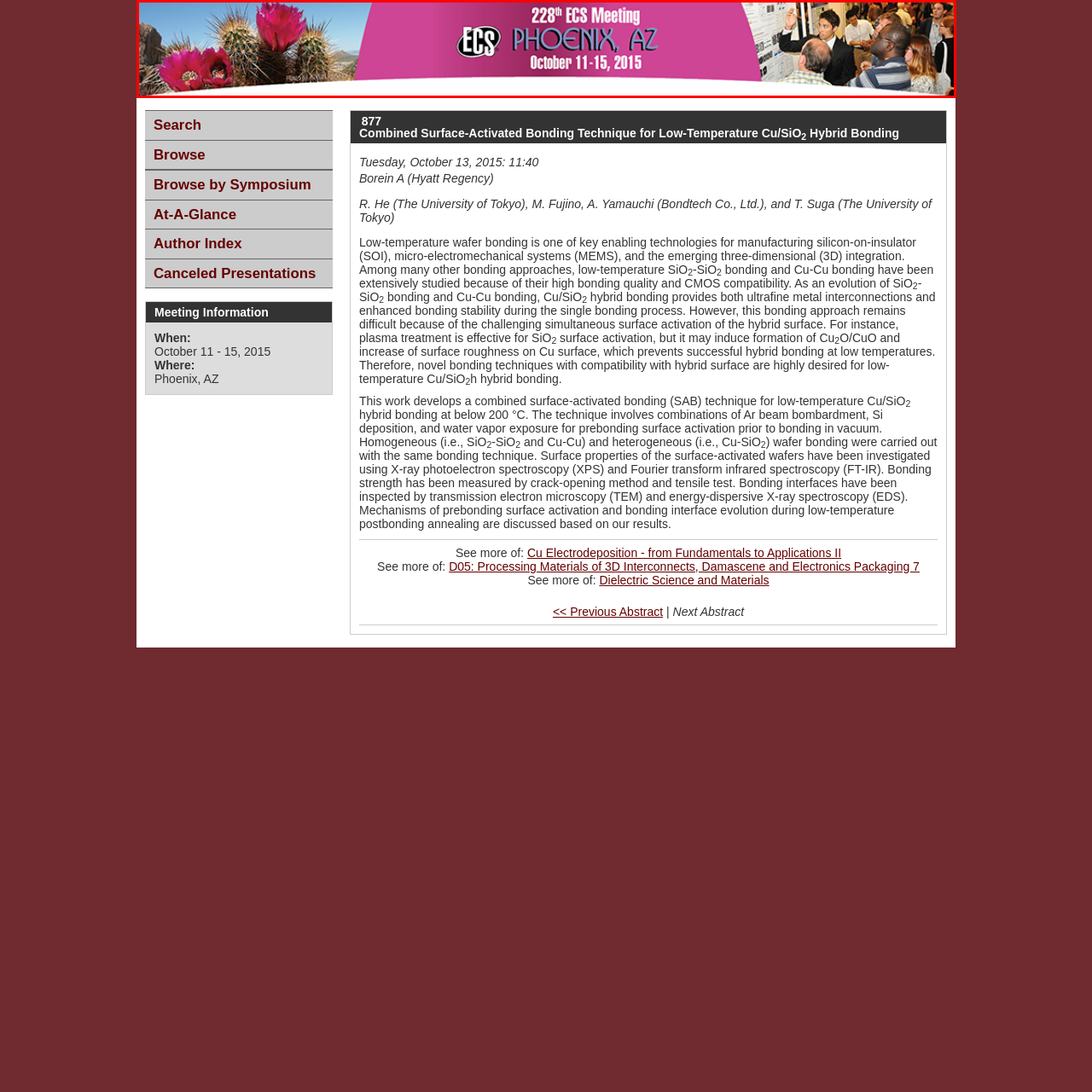Inspect the image outlined in red and answer succinctly: What is the significance of the cacti in the banner design?

Symbolizing Arizona's desert landscape